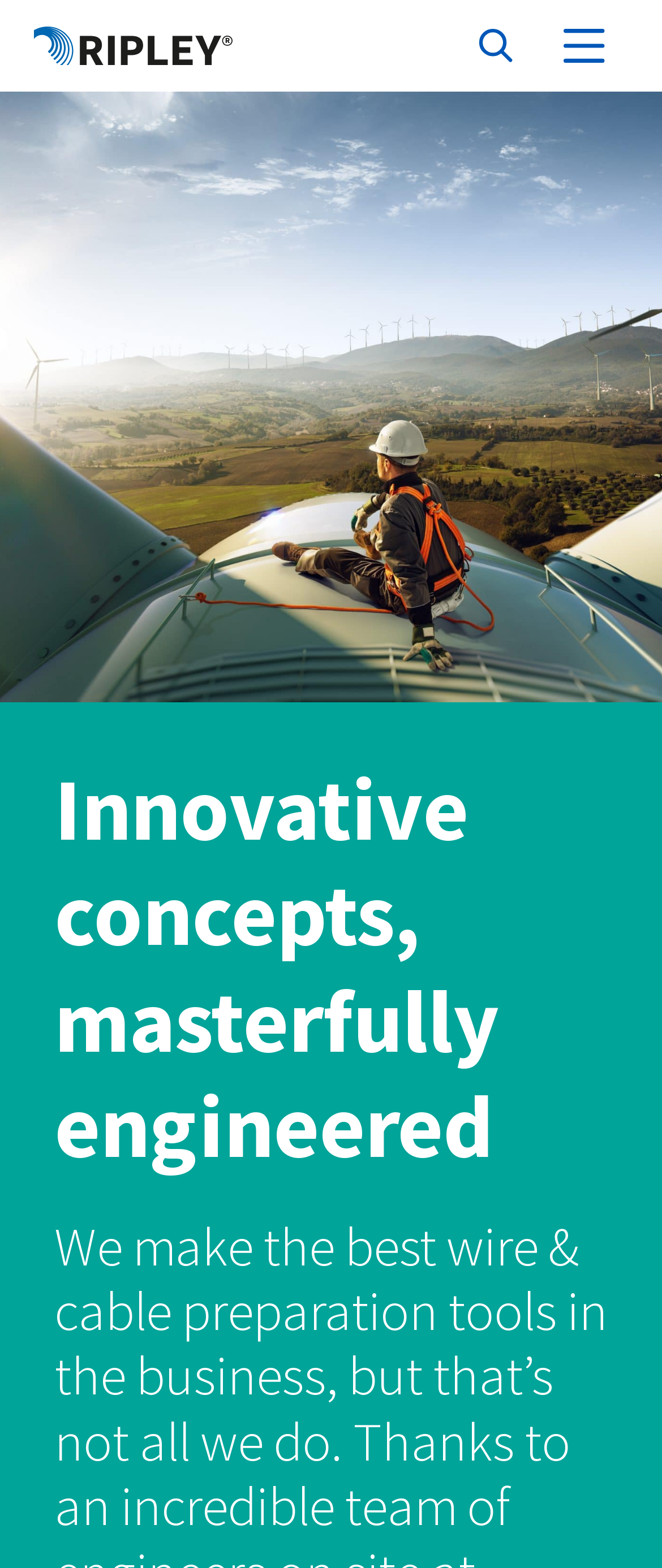What is the tone of the webpage?
Provide a short answer using one word or a brief phrase based on the image.

Professional